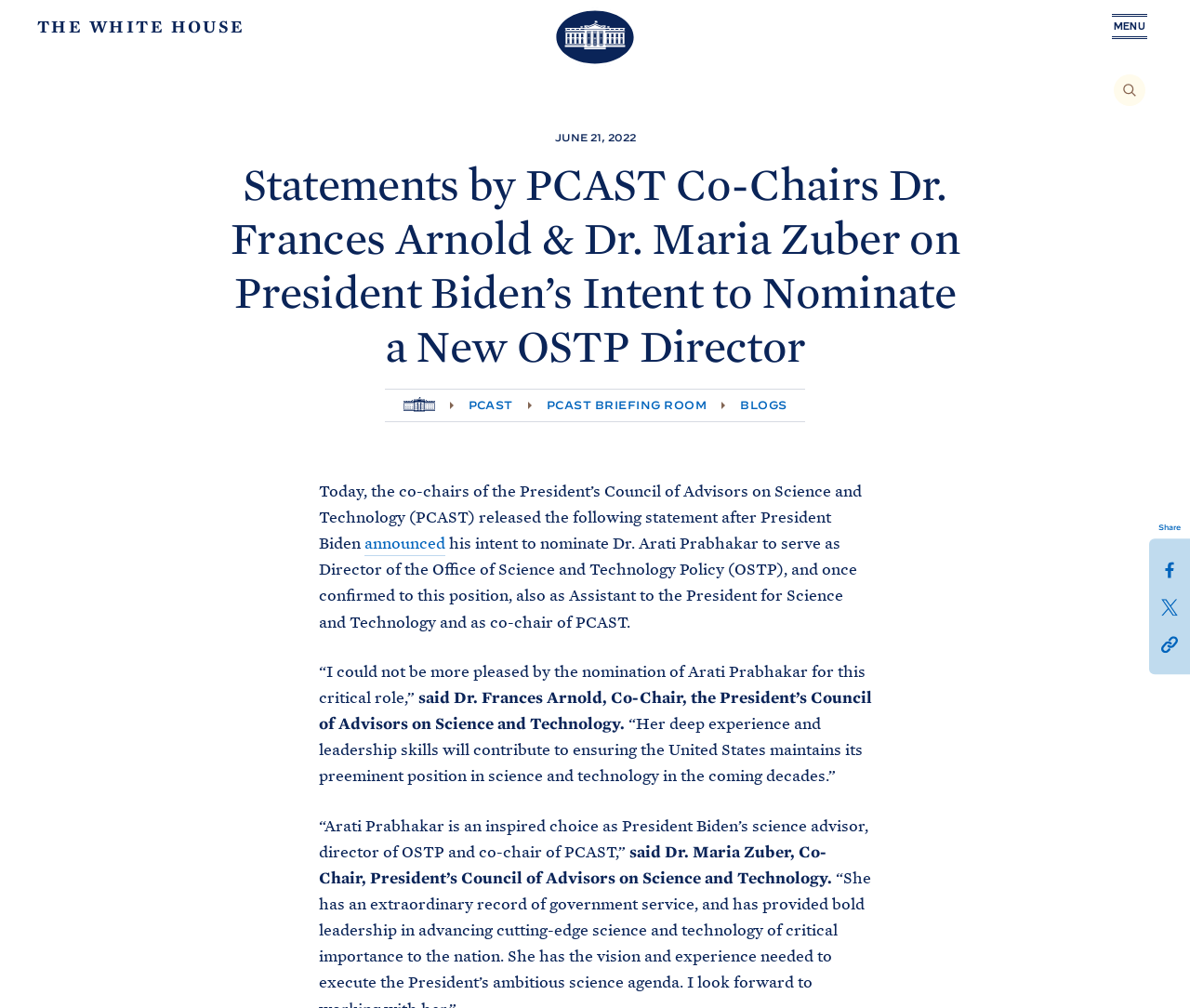Find the bounding box coordinates of the element's region that should be clicked in order to follow the given instruction: "Share this page on Facebook". The coordinates should consist of four float numbers between 0 and 1, i.e., [left, top, right, bottom].

[0.966, 0.547, 1.0, 0.581]